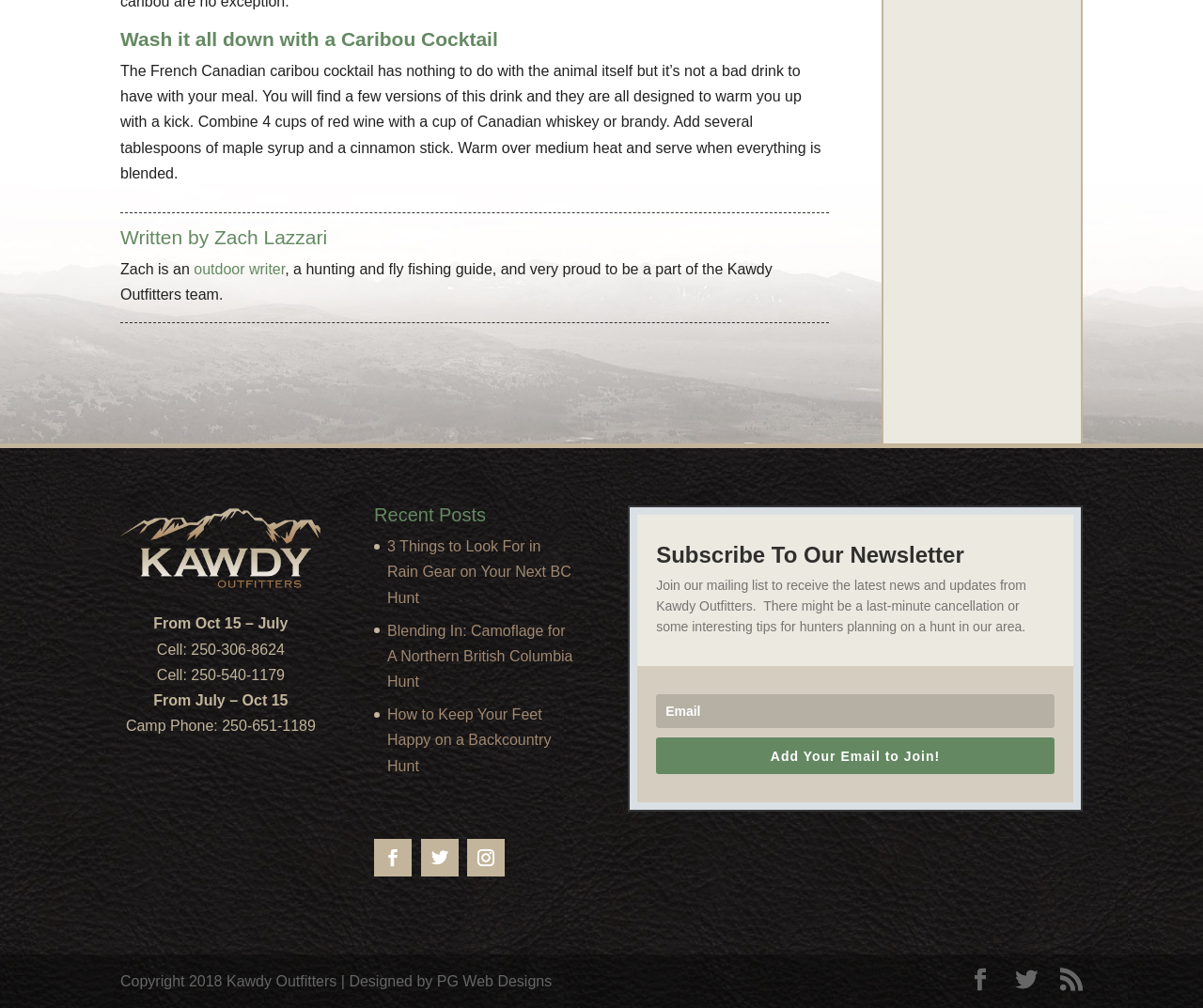Specify the bounding box coordinates of the region I need to click to perform the following instruction: "Read the 'Recent Posts' section". The coordinates must be four float numbers in the range of 0 to 1, i.e., [left, top, right, bottom].

[0.311, 0.502, 0.478, 0.53]